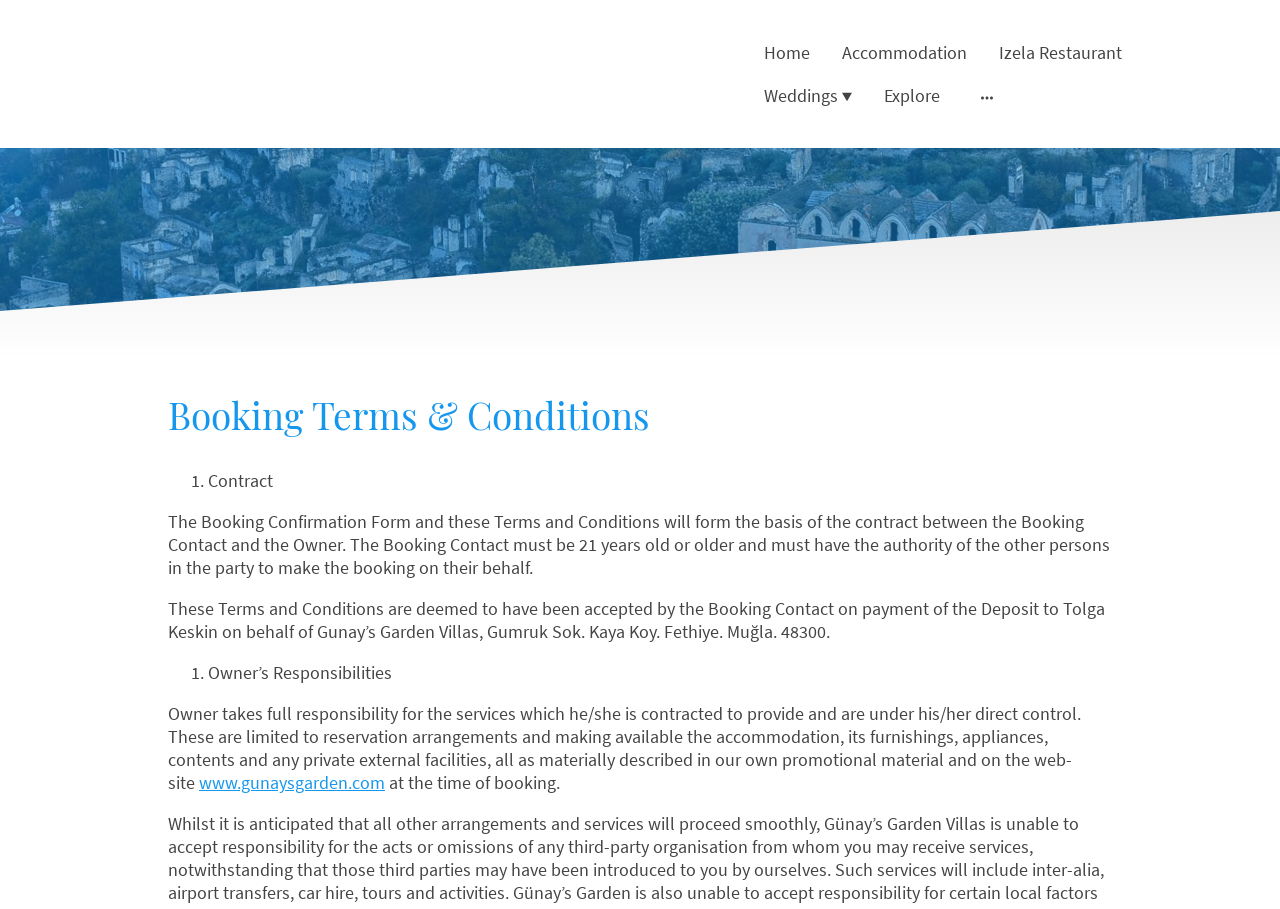Respond to the following question using a concise word or phrase: 
What is the address of Gunay’s Garden Villas?

Gumruk Sok. Kaya Koy. Fethiye. Muğla. 48300